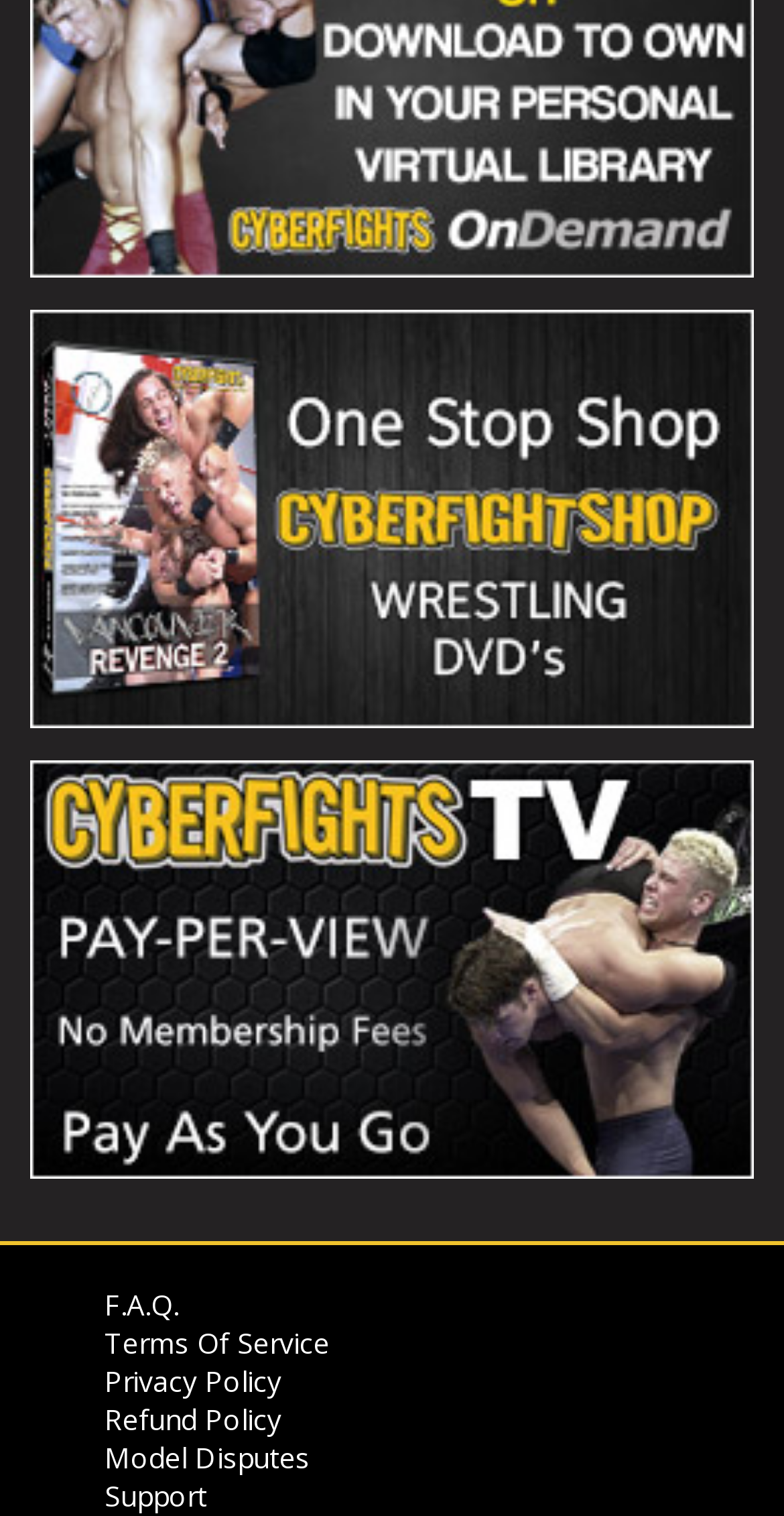Find the bounding box coordinates of the area that needs to be clicked in order to achieve the following instruction: "go to Terms Of Service". The coordinates should be specified as four float numbers between 0 and 1, i.e., [left, top, right, bottom].

[0.133, 0.873, 0.421, 0.898]